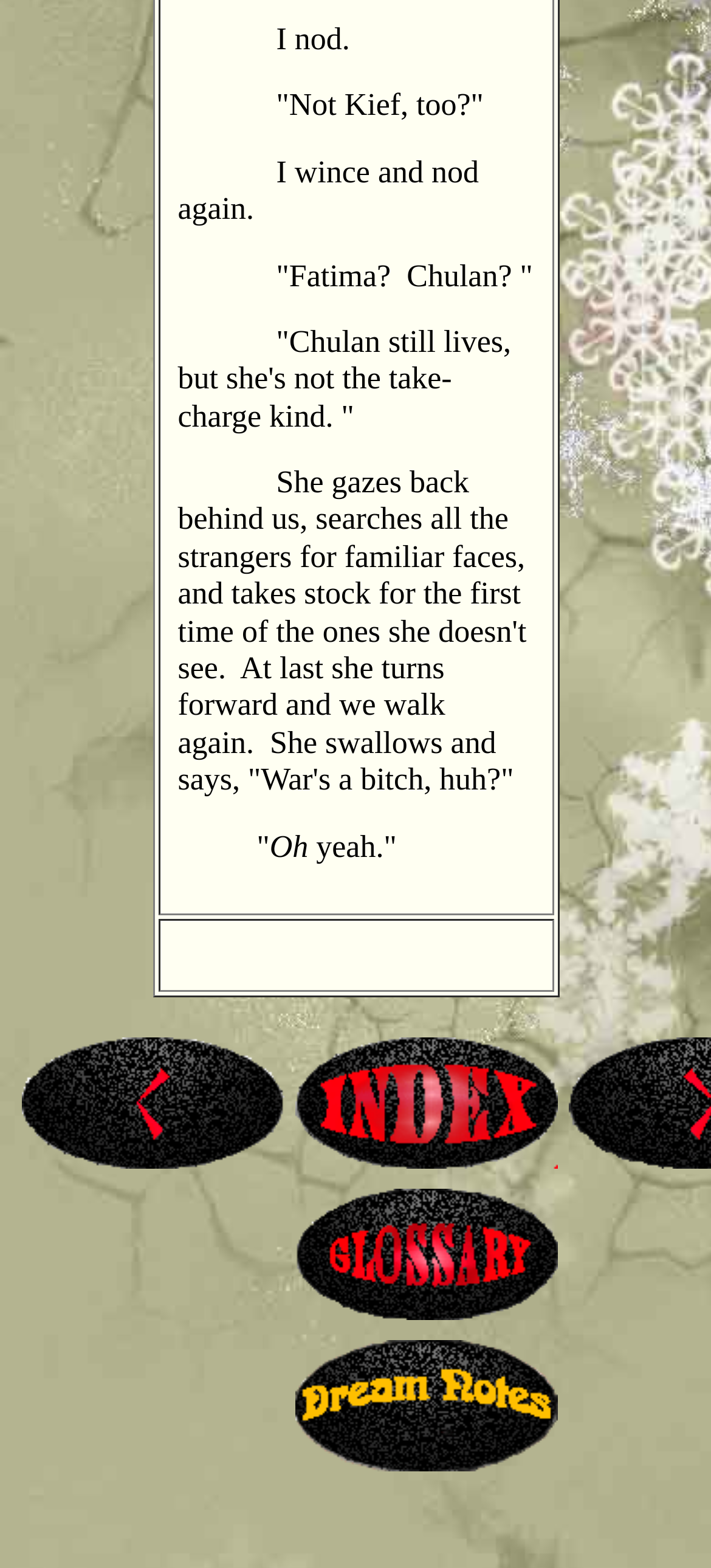Answer the following query concisely with a single word or phrase:
What is the first sentence of the story?

I nod.